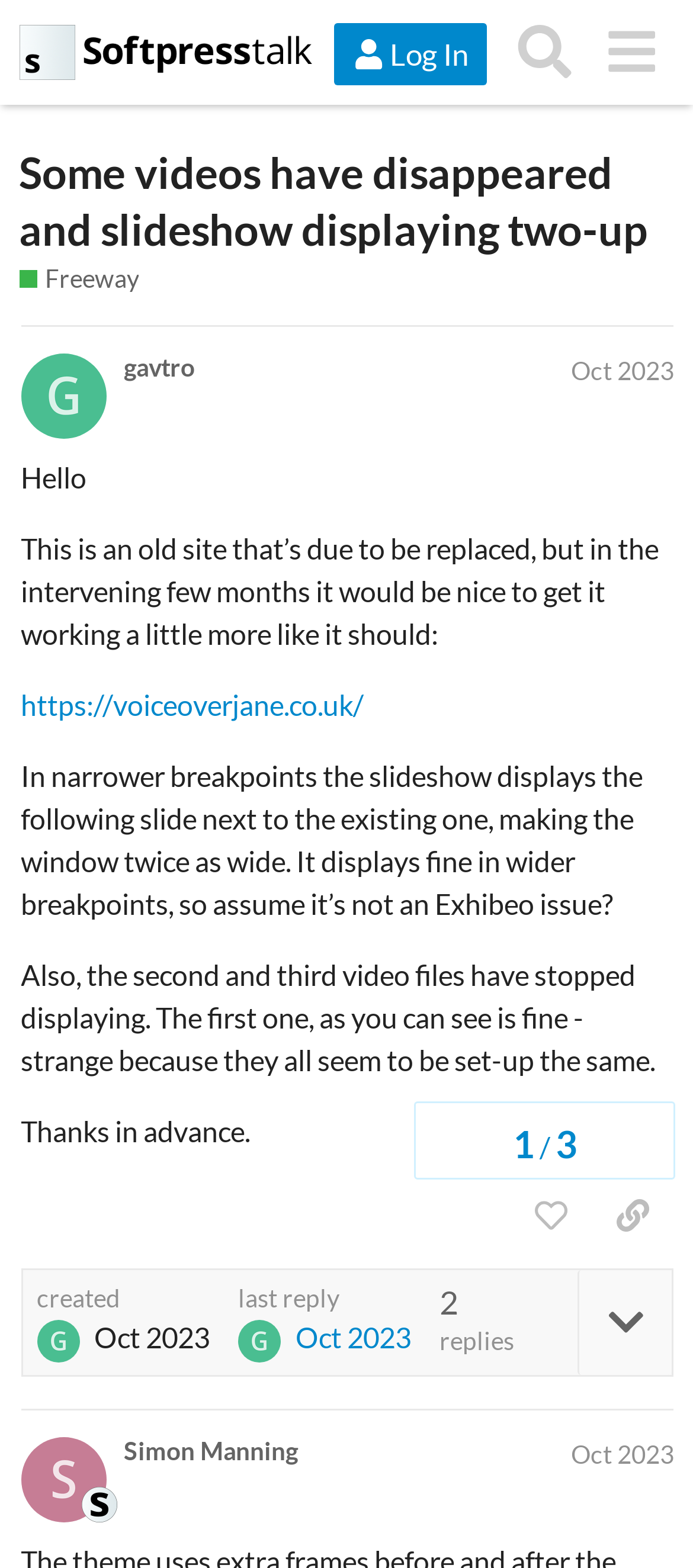What is the name of the user who created the post?
Provide a short answer using one word or a brief phrase based on the image.

gavtro